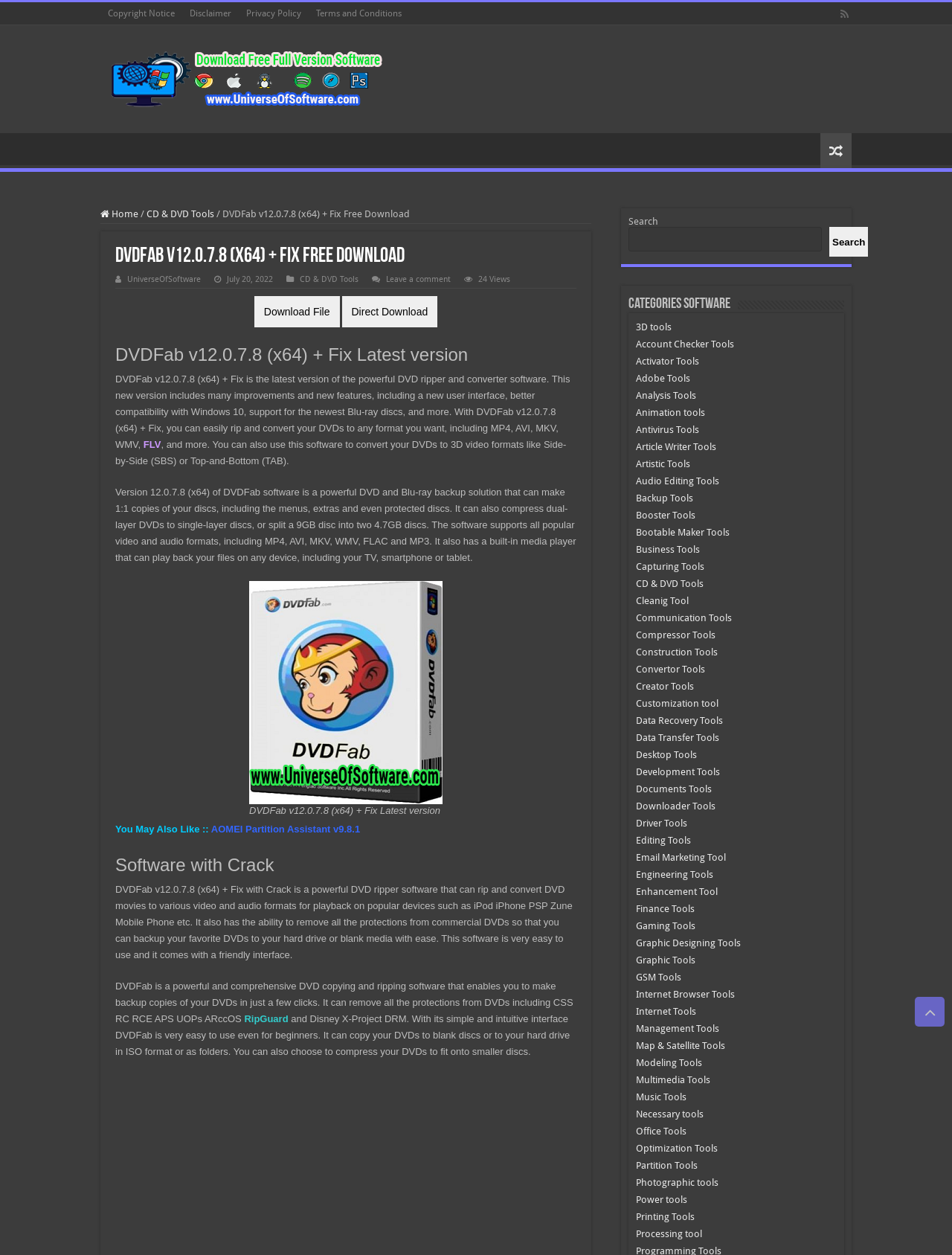Predict the bounding box coordinates of the area that should be clicked to accomplish the following instruction: "Read about DVDFab v12.0.7.8 (x64) + Fix Latest version". The bounding box coordinates should consist of four float numbers between 0 and 1, i.e., [left, top, right, bottom].

[0.121, 0.196, 0.605, 0.213]